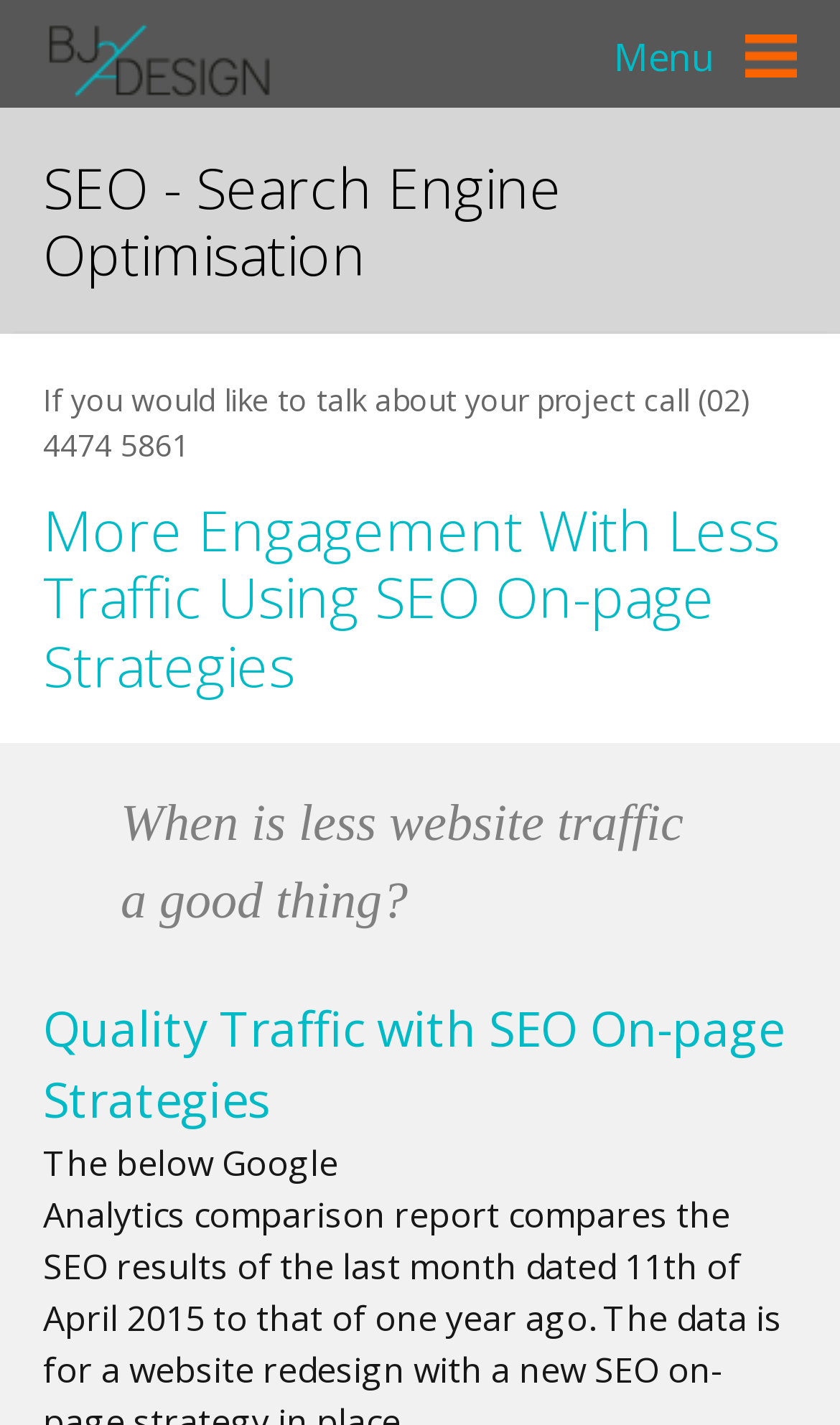What is the name of the website providing graphic design services?
With the help of the image, please provide a detailed response to the question.

The answer can be found by looking at the link element with the text 'BJ2DESIGN Website - Graphic Design Service' which is located at the top left of the webpage.